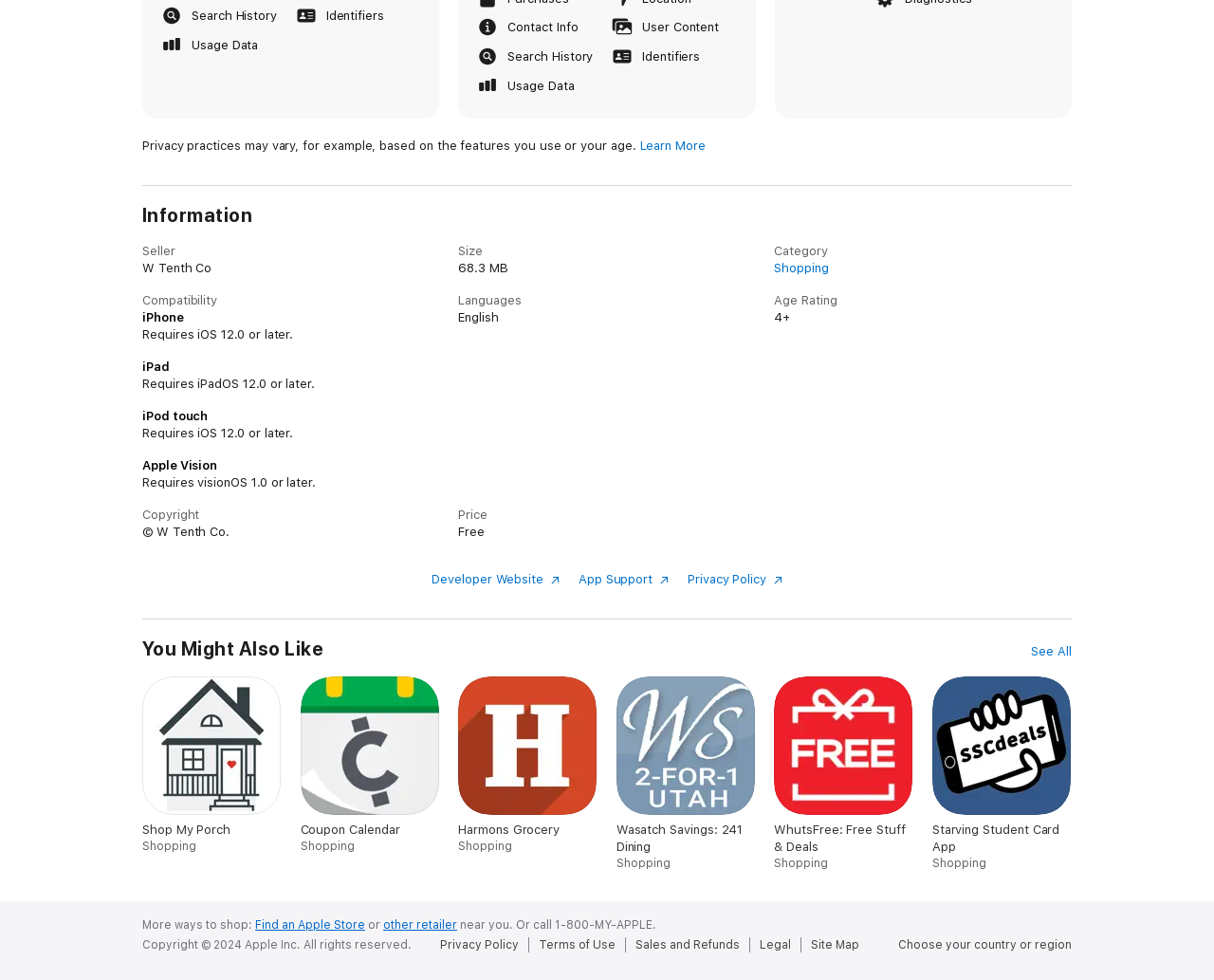Please identify the bounding box coordinates of the element's region that I should click in order to complete the following instruction: "View privacy policy". The bounding box coordinates consist of four float numbers between 0 and 1, i.e., [left, top, right, bottom].

[0.566, 0.583, 0.644, 0.598]